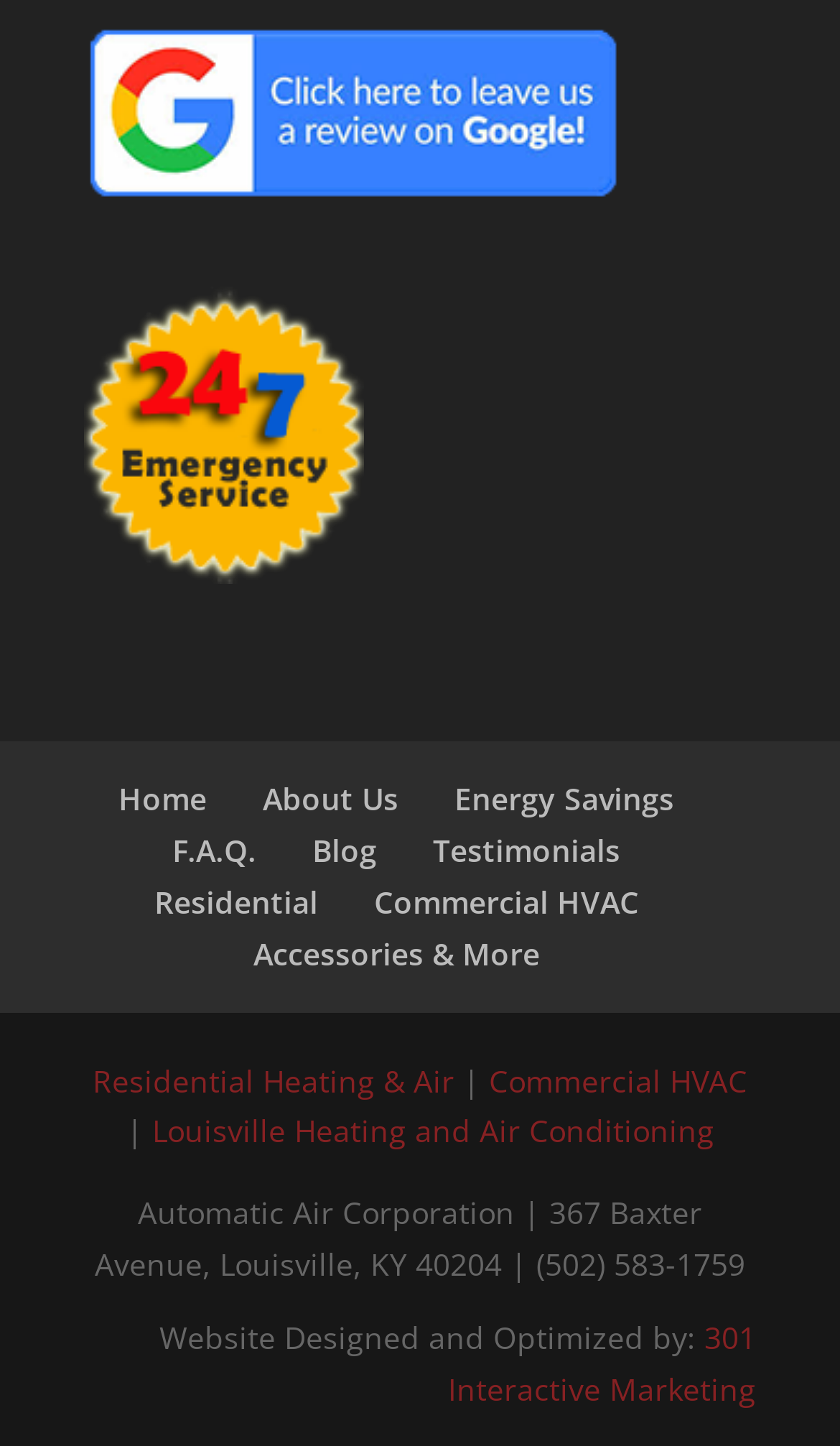Give a succinct answer to this question in a single word or phrase: 
What is the location of the company?

Louisville, KY